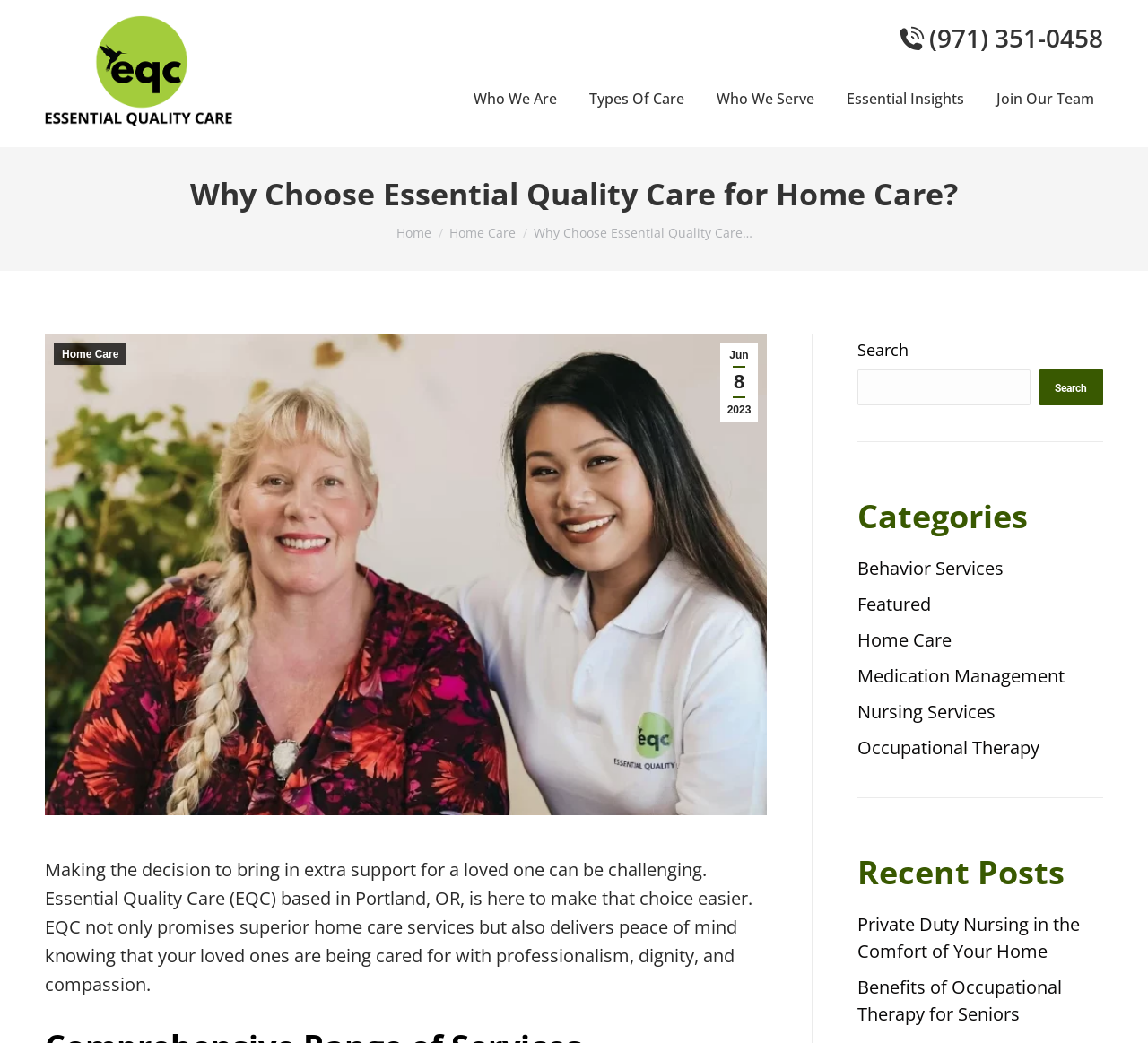Find and provide the bounding box coordinates for the UI element described here: "parent_node: Essential Quality Care". The coordinates should be given as four float numbers between 0 and 1: [left, top, right, bottom].

[0.039, 0.015, 0.207, 0.121]